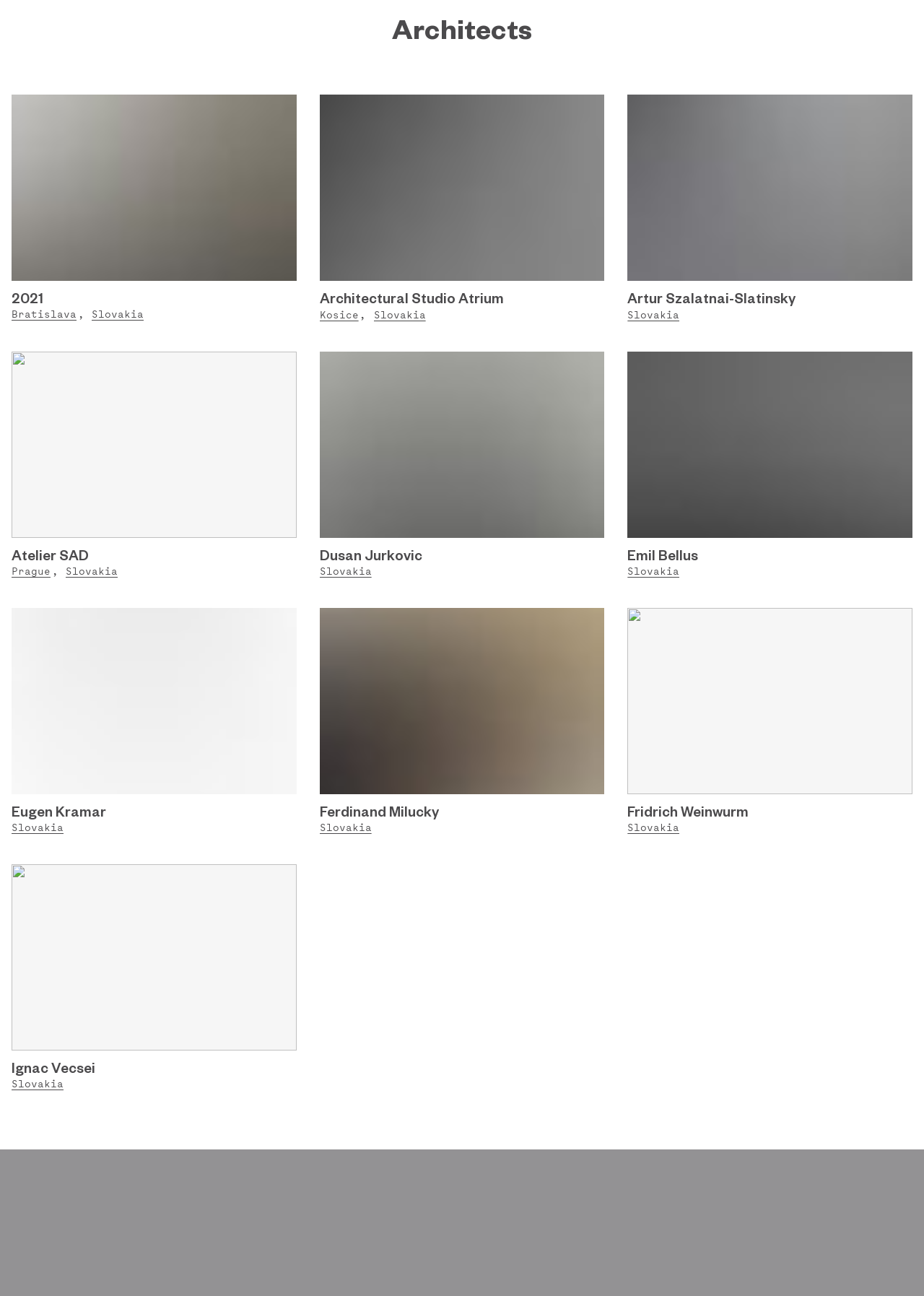What is the name of the person mentioned in the last article?
Please give a detailed and elaborate answer to the question.

The last article has a link with the text 'Ignac Vecsei', which is the name of the person mentioned in the article.